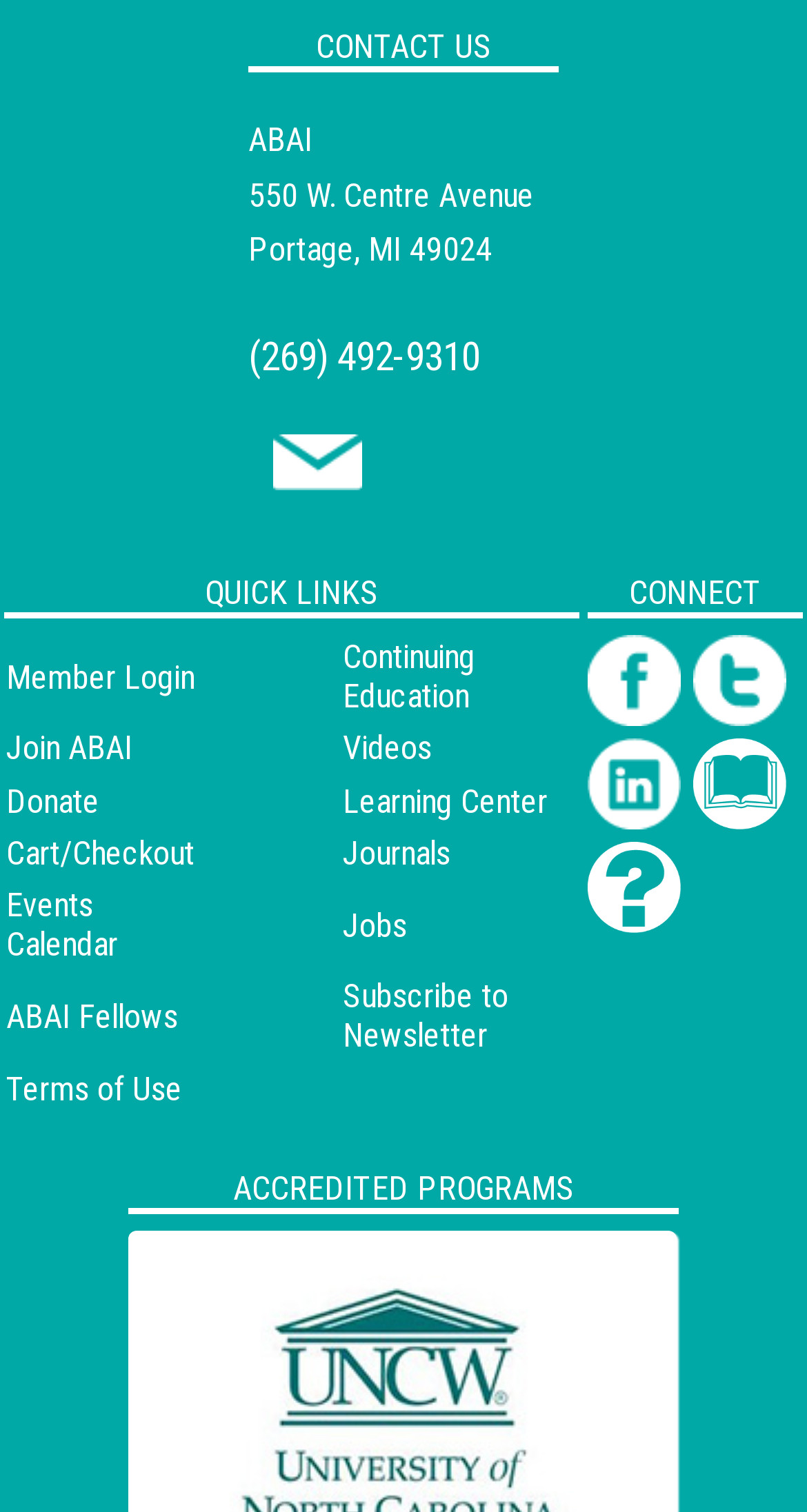Please locate the bounding box coordinates for the element that should be clicked to achieve the following instruction: "Check Events Calendar". Ensure the coordinates are given as four float numbers between 0 and 1, i.e., [left, top, right, bottom].

[0.008, 0.586, 0.146, 0.638]